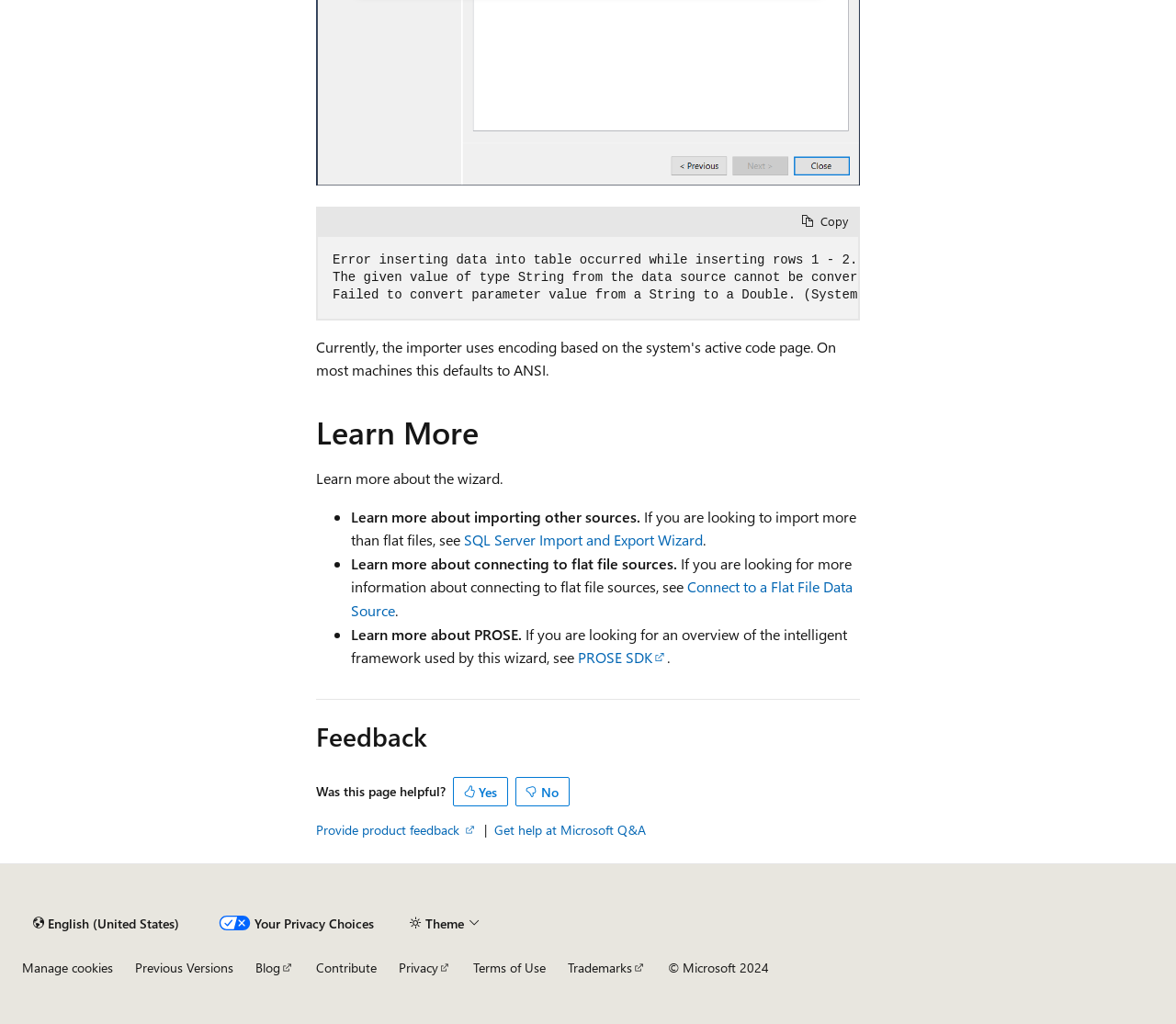Please identify the bounding box coordinates of the element's region that should be clicked to execute the following instruction: "Click on SQL Server Import and Export Wizard". The bounding box coordinates must be four float numbers between 0 and 1, i.e., [left, top, right, bottom].

[0.395, 0.518, 0.598, 0.536]